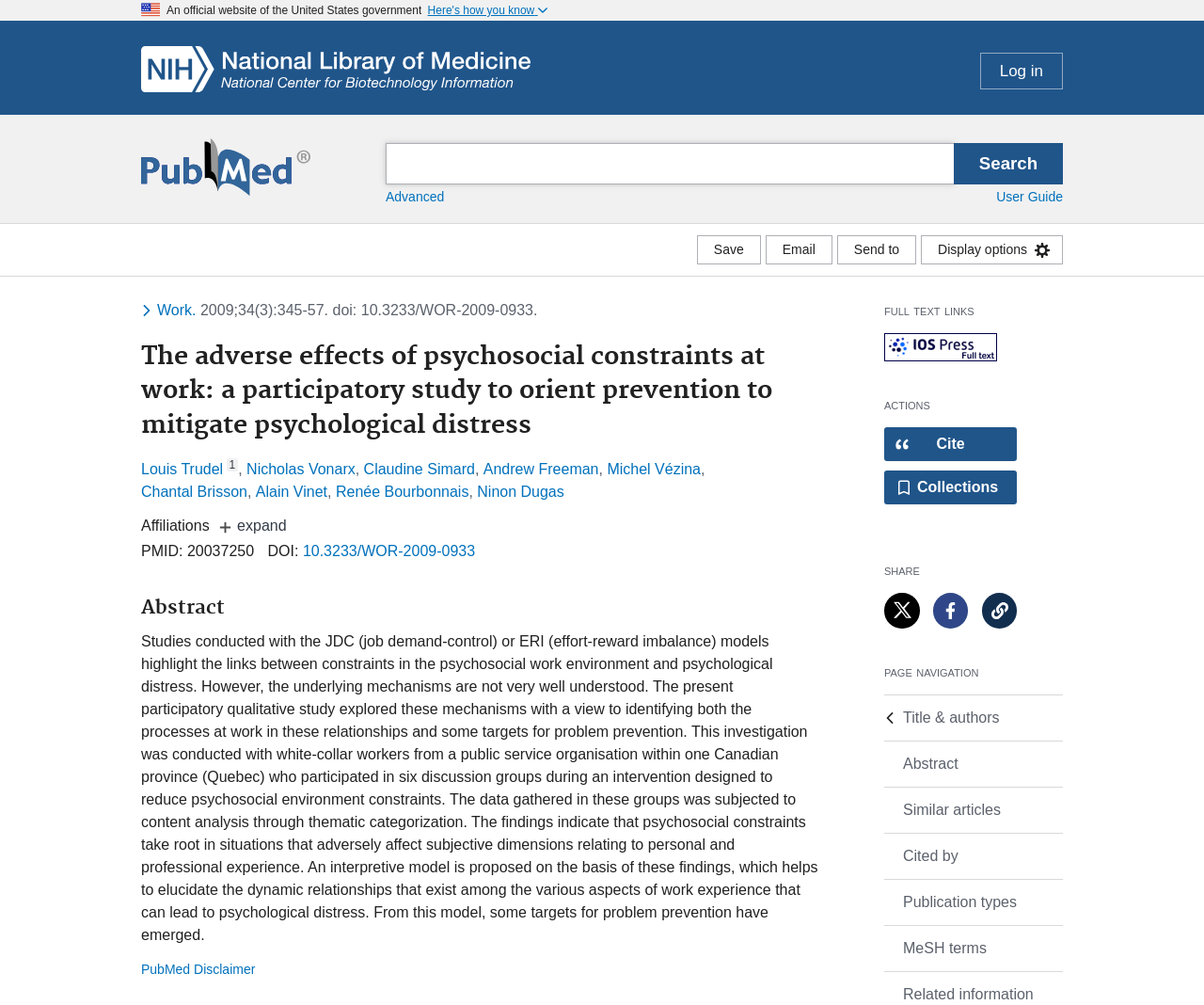How many discussion groups were conducted?
Please provide a detailed and comprehensive answer to the question.

I determined the answer by reading the abstract, which mentions that the data was gathered from six discussion groups during an intervention designed to reduce psychosocial environment constraints.